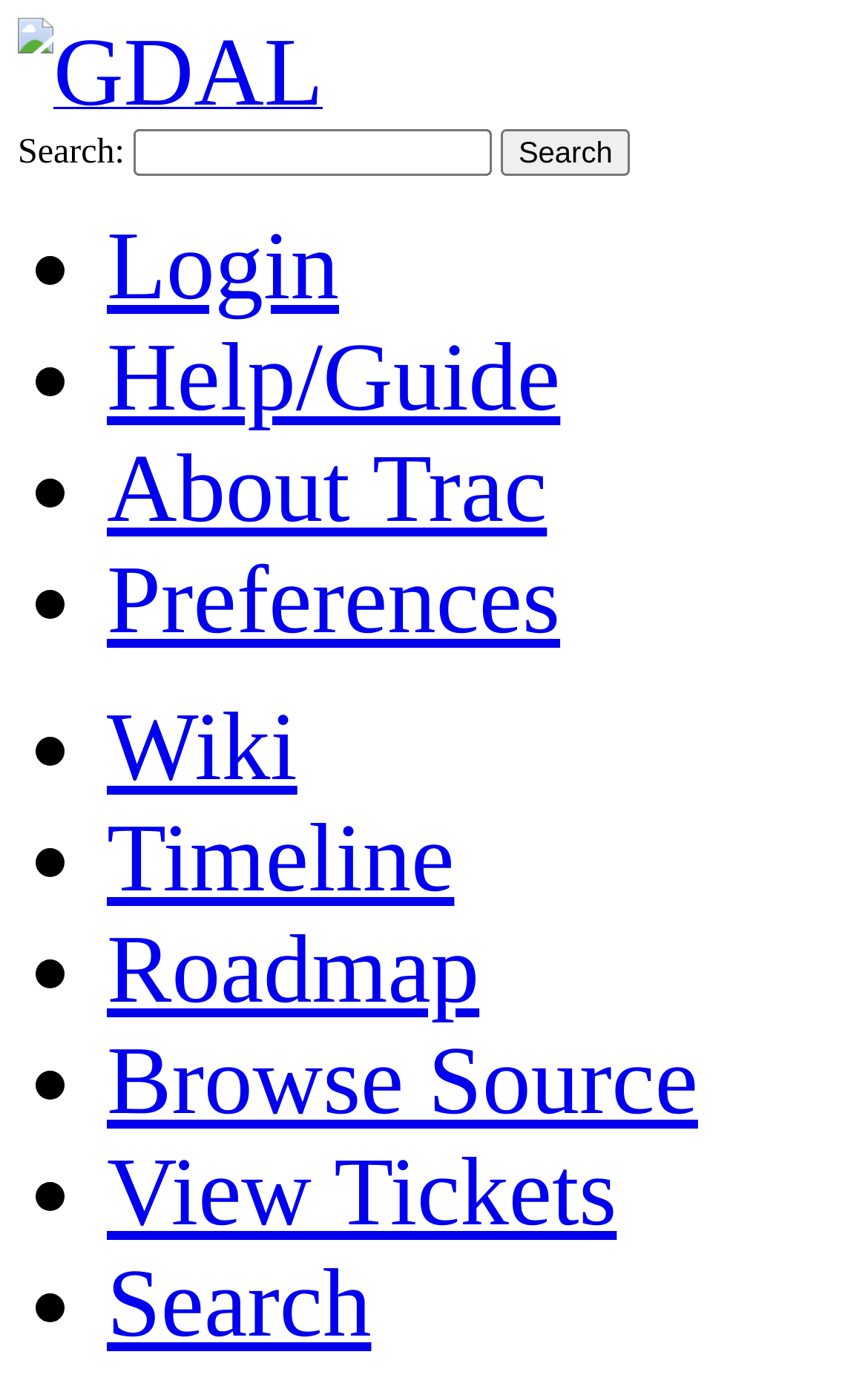Please identify the bounding box coordinates of the clickable area that will allow you to execute the instruction: "Go to Login page".

[0.123, 0.154, 0.391, 0.23]